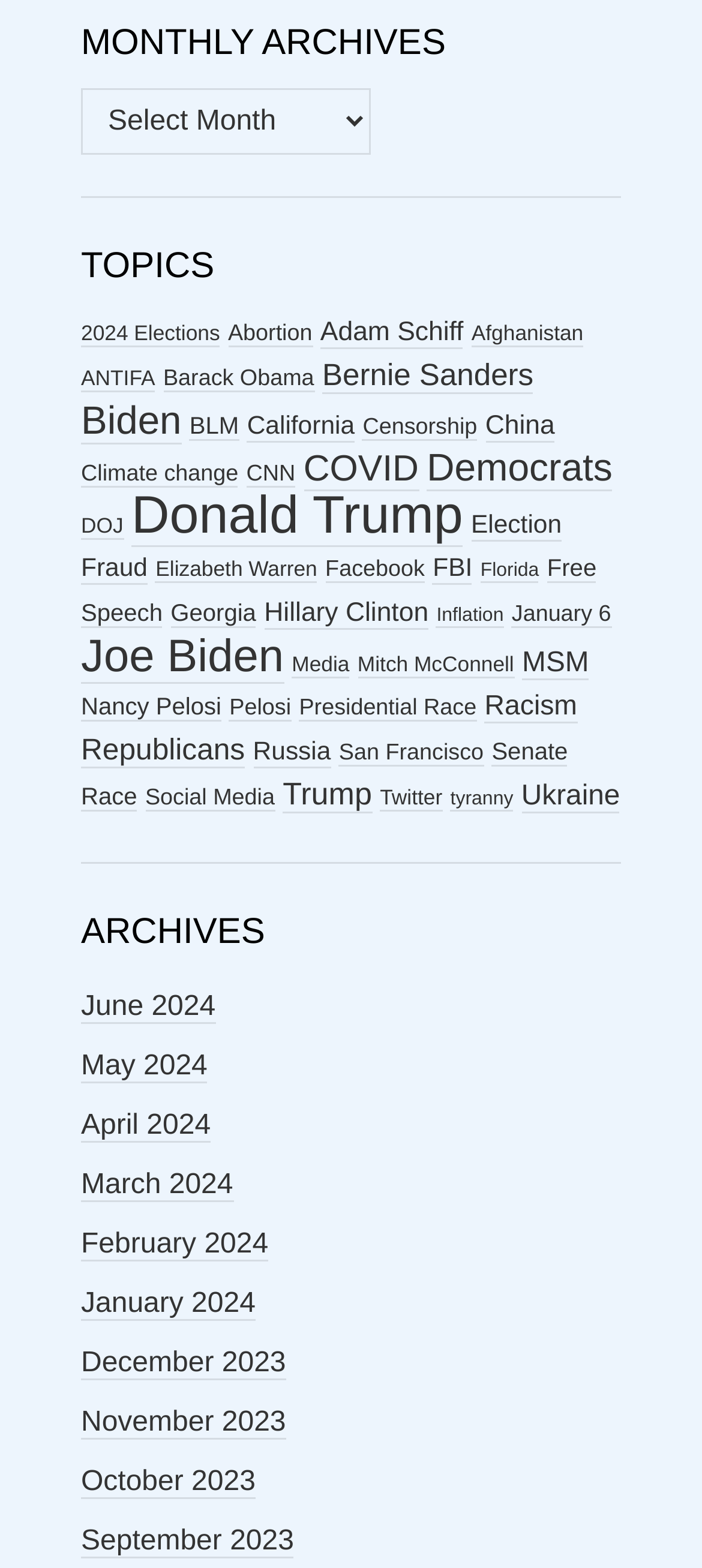From the element description BLM, predict the bounding box coordinates of the UI element. The coordinates must be specified in the format (top-left x, top-left y, bottom-right x, bottom-right y) and should be within the 0 to 1 range.

[0.27, 0.263, 0.34, 0.281]